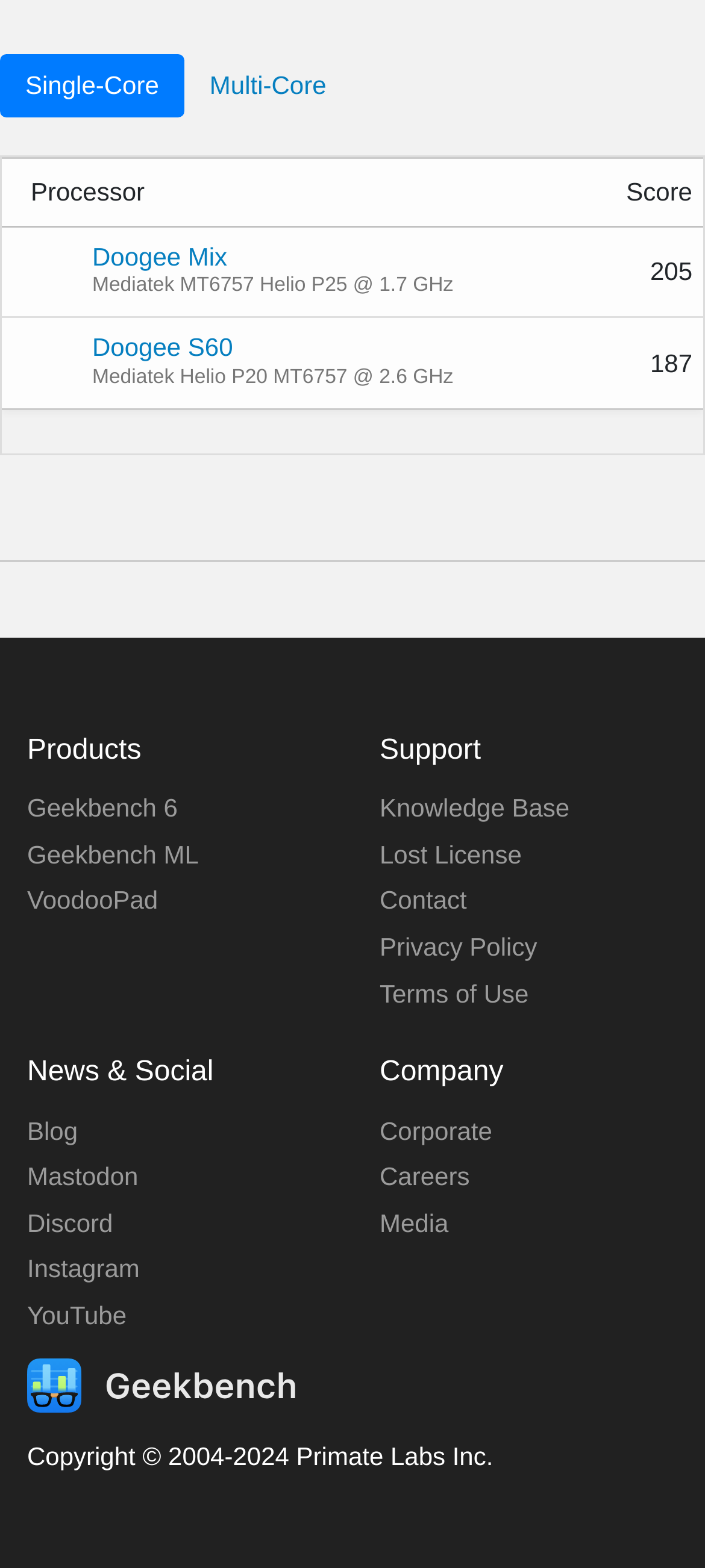Please mark the clickable region by giving the bounding box coordinates needed to complete this instruction: "View Doogee Mix details".

[0.131, 0.154, 0.322, 0.172]